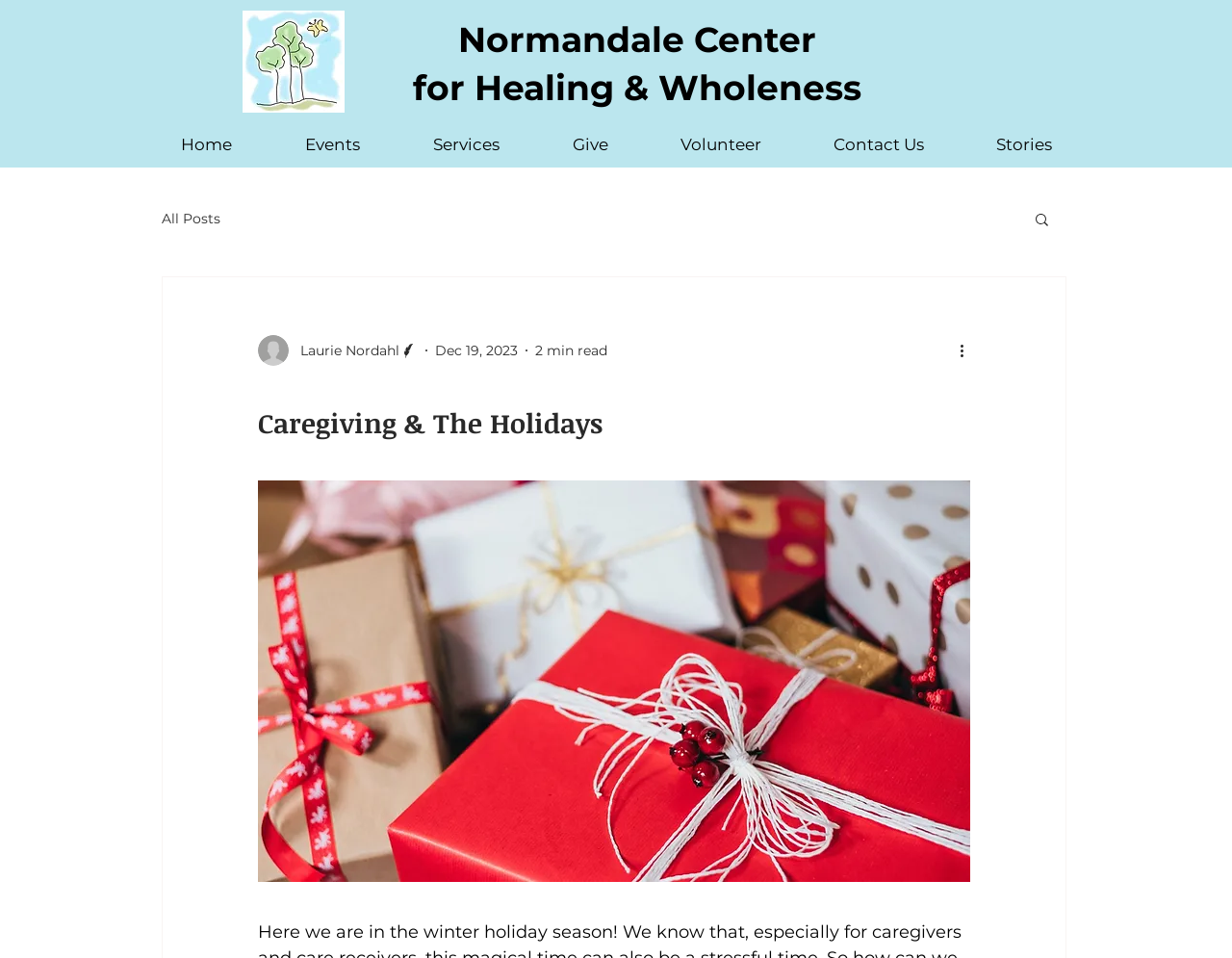Based on what you see in the screenshot, provide a thorough answer to this question: What is the estimated reading time of the blog post?

The estimated reading time of the blog post can be found in the generic element with the label '2 min read', which is located below the date of the blog post.